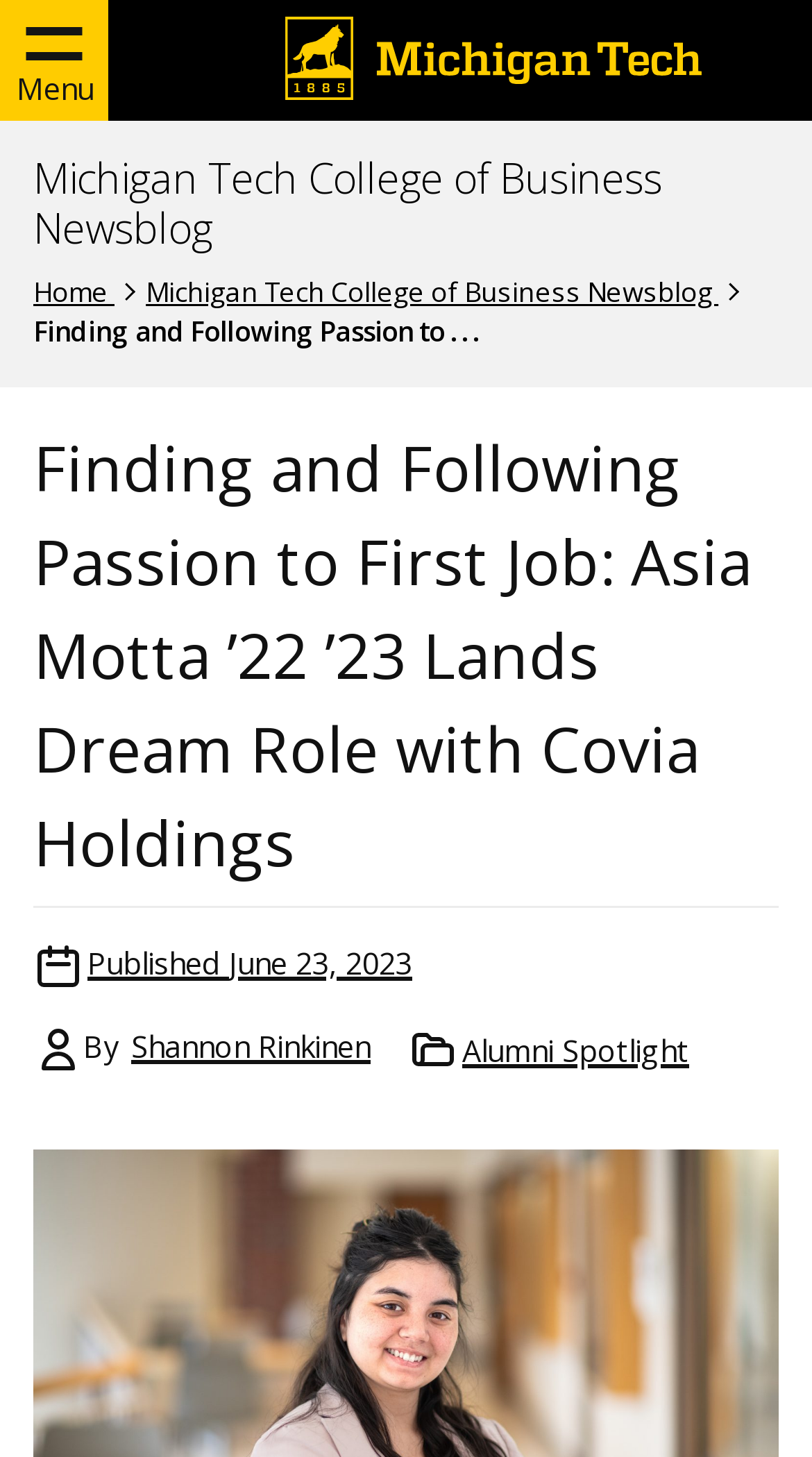Could you specify the bounding box coordinates for the clickable section to complete the following instruction: "Click the menu button"?

[0.0, 0.0, 0.133, 0.083]